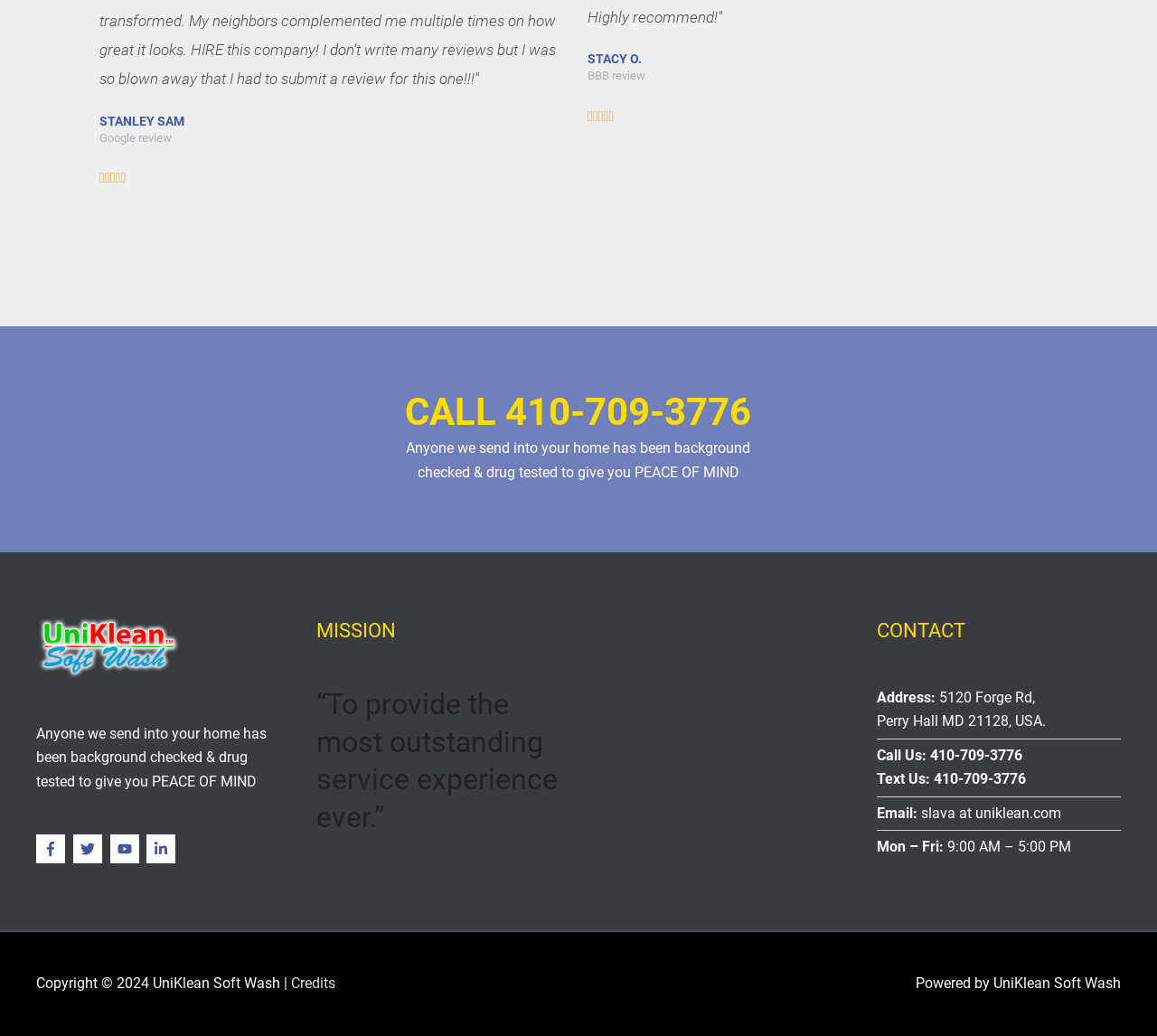What is the rating of STANLEY SAM's review?
Using the image as a reference, give a one-word or short phrase answer.

5/5